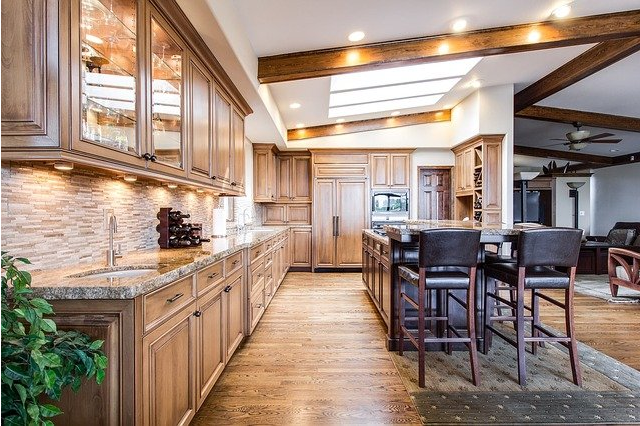Provide a thorough description of the image.

This image showcases a stunning kitchen designed with a warm and inviting aesthetic. The cabinetry is elegantly crafted from rich wood, featuring glass panels that reveal neatly arranged dishware and decorative items. The countertops are made of polished granite, providing both beauty and functionality. 

Natural light floods the space through a skylight, enhancing the warmth of the wooden elements and creating a bright atmosphere. To the left, a wine rack elegantly displays various bottles, adding a touch of sophistication to the kitchen's layout. 

A central island features several high-backed stools, inviting casual dining or conversation, while the carefully chosen light fixtures overhead cast a soft glow, complementing the room's cozy feel. The flooring, with its dark wooden hue, contrasts beautifully with the lighter cabinetry, completing a space that is both modern and timeless. Overall, this kitchen exemplifies a perfect blend of style, comfort, and practicality, making it an ideal gathering spot in any home.